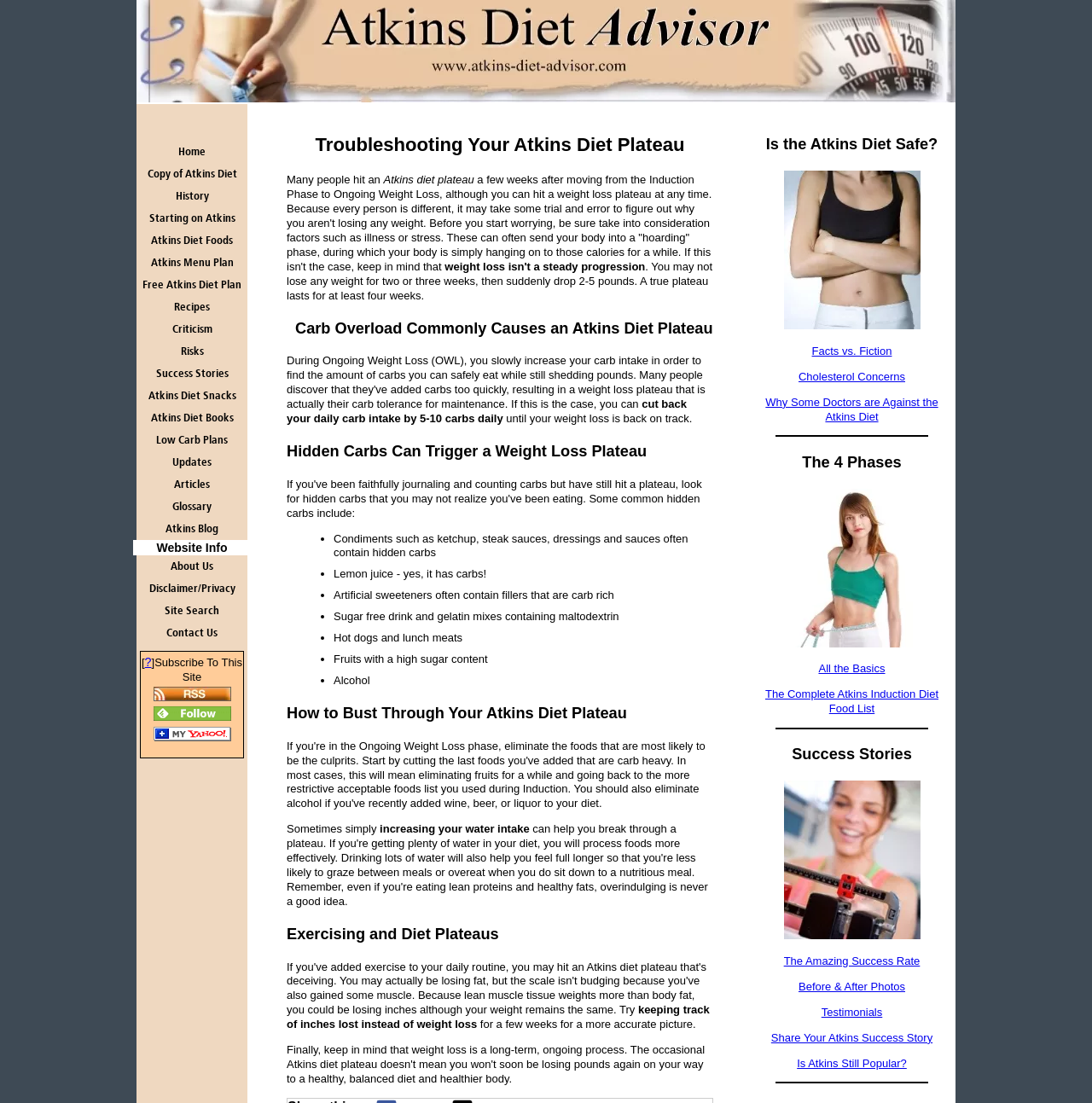Pinpoint the bounding box coordinates of the clickable element needed to complete the instruction: "Follow us in feedly". The coordinates should be provided as four float numbers between 0 and 1: [left, top, right, bottom].

[0.14, 0.645, 0.211, 0.657]